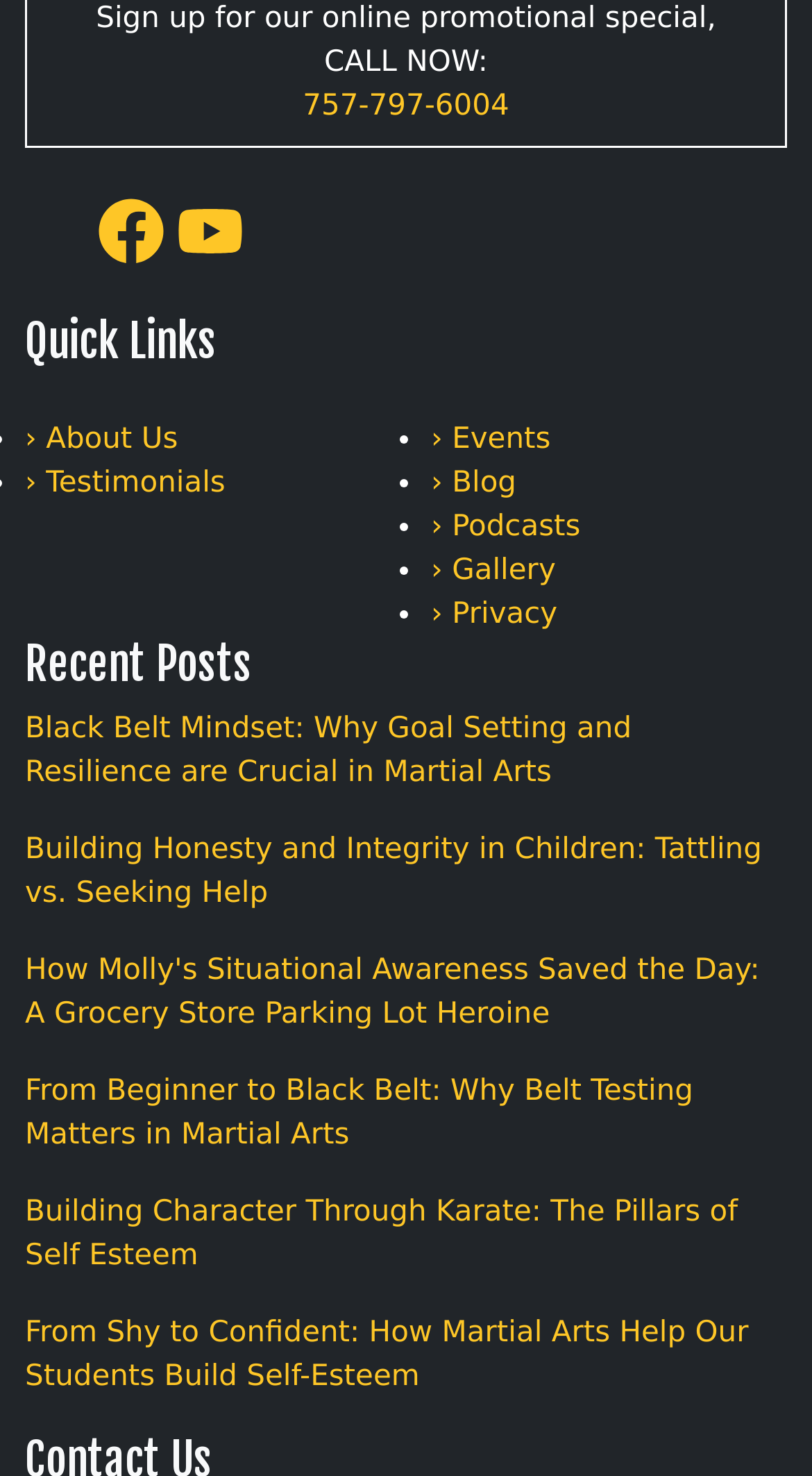What is the topic of the martial arts blog posts?
Refer to the image and respond with a one-word or short-phrase answer.

Martial arts and character development